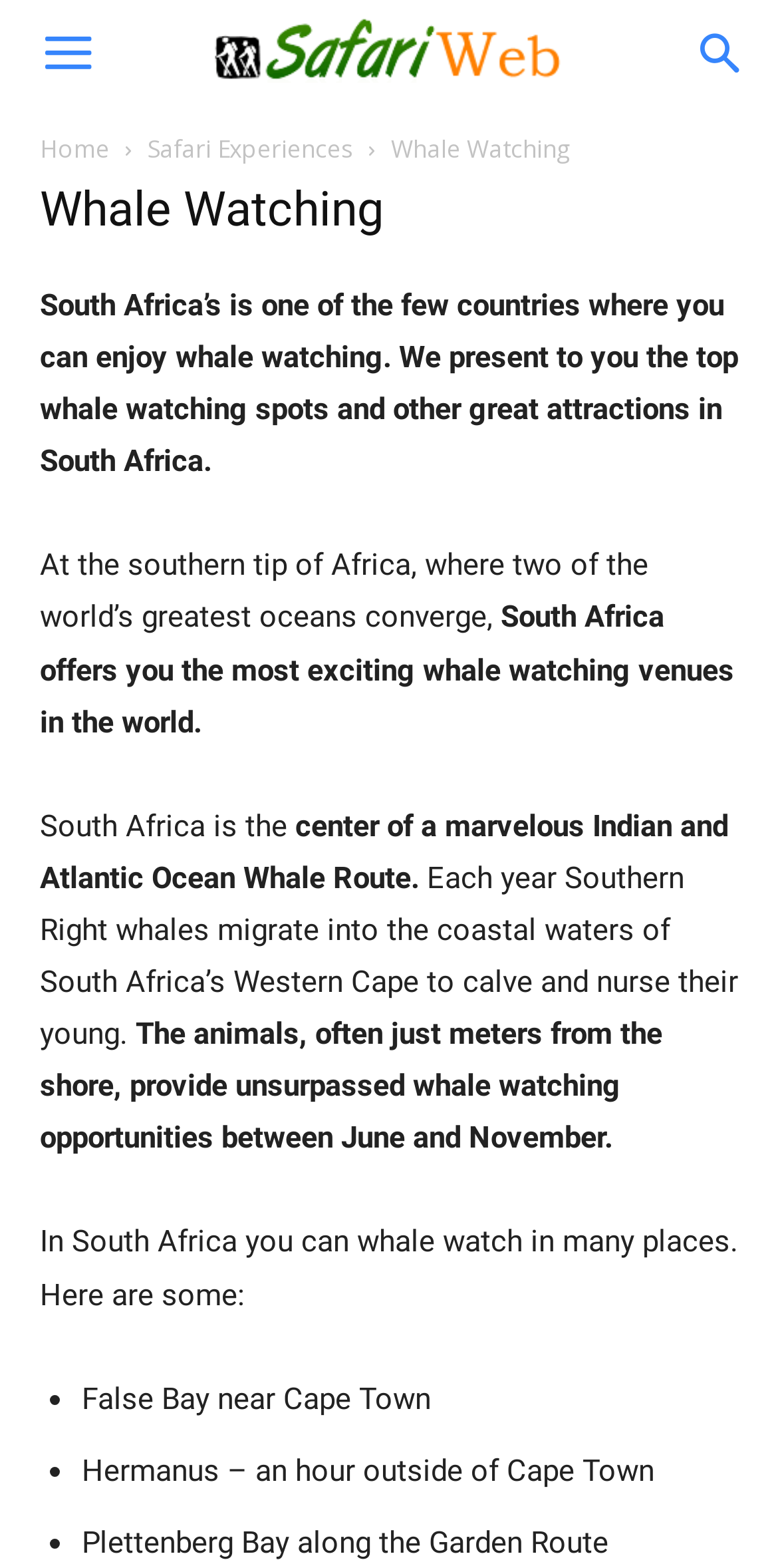When is the best time for whale watching in South Africa? Observe the screenshot and provide a one-word or short phrase answer.

June to November